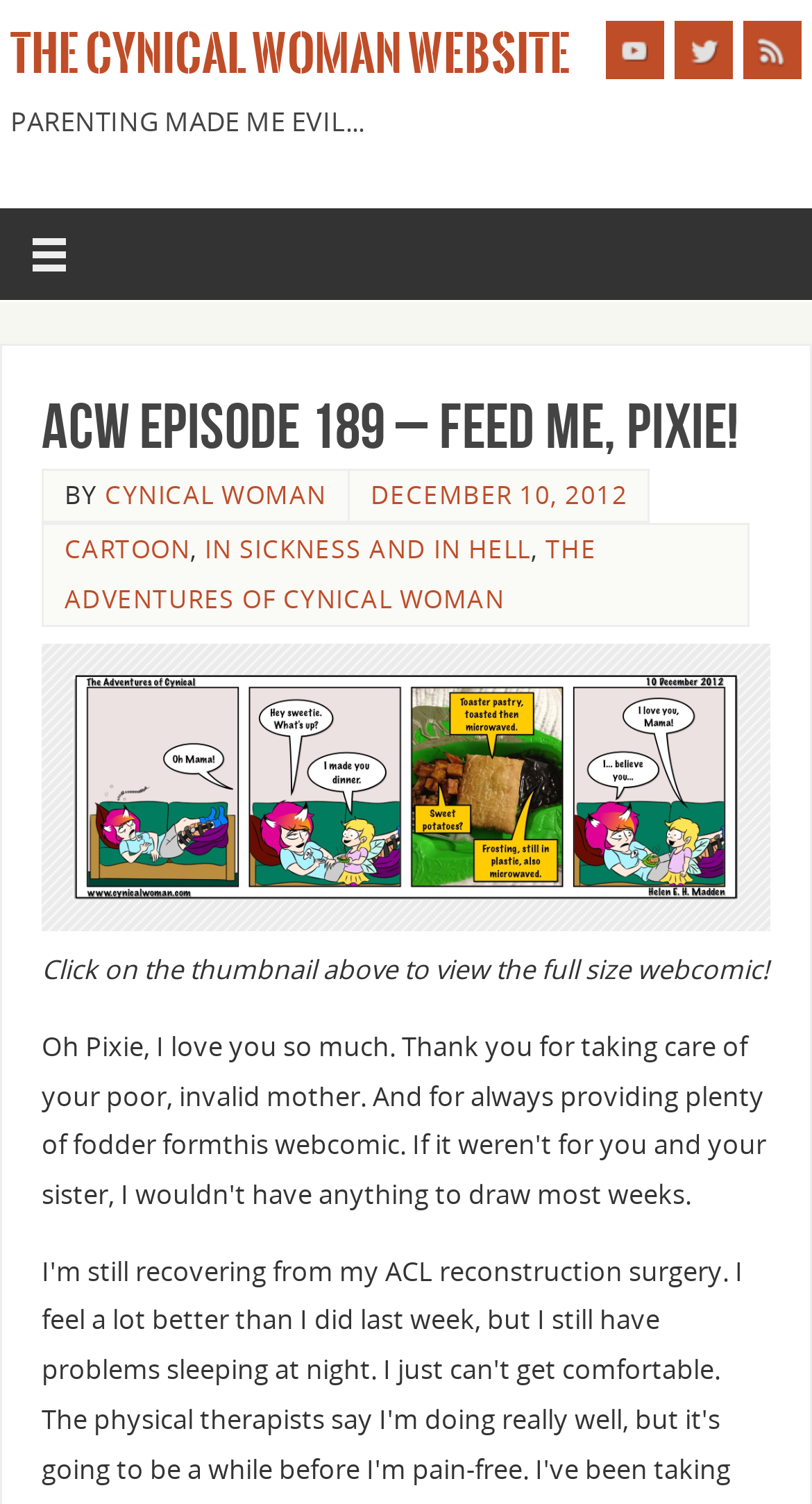Generate a comprehensive description of the contents of the webpage.

The webpage is about an episode of a webcomic or podcast called "ACW Episode 189 – Feed me, Pixie!" on "The Cynical Woman Website". At the top left, there is a link to the website's homepage labeled "THE CYNICAL WOMAN WEBSITE". Next to it, there is a tagline or slogan "PARENTING MADE ME EVIL...". 

On the top right, there are three social media links: "YouTube", "Twitter", and "RSS", each accompanied by its respective icon. 

Below the top section, there is a horizontal navigation menu with a single item, a link with a special character "\ue820\xa0". 

The main content area has a heading "ACW Episode 189 – Feed me, Pixie!" followed by the author's name "BY CYNICAL WOMAN" and the publication date "DECEMBER 10, 2012". 

There are three links below the author's name: "CARTOON", "IN SICKNESS AND IN HELL", and "THE ADVENTURES OF CYNICAL WOMAN". 

Further down, there is a call-to-action link, and below it, a paragraph of text instructing the user to "Click on the thumbnail above to view the full size webcomic!".